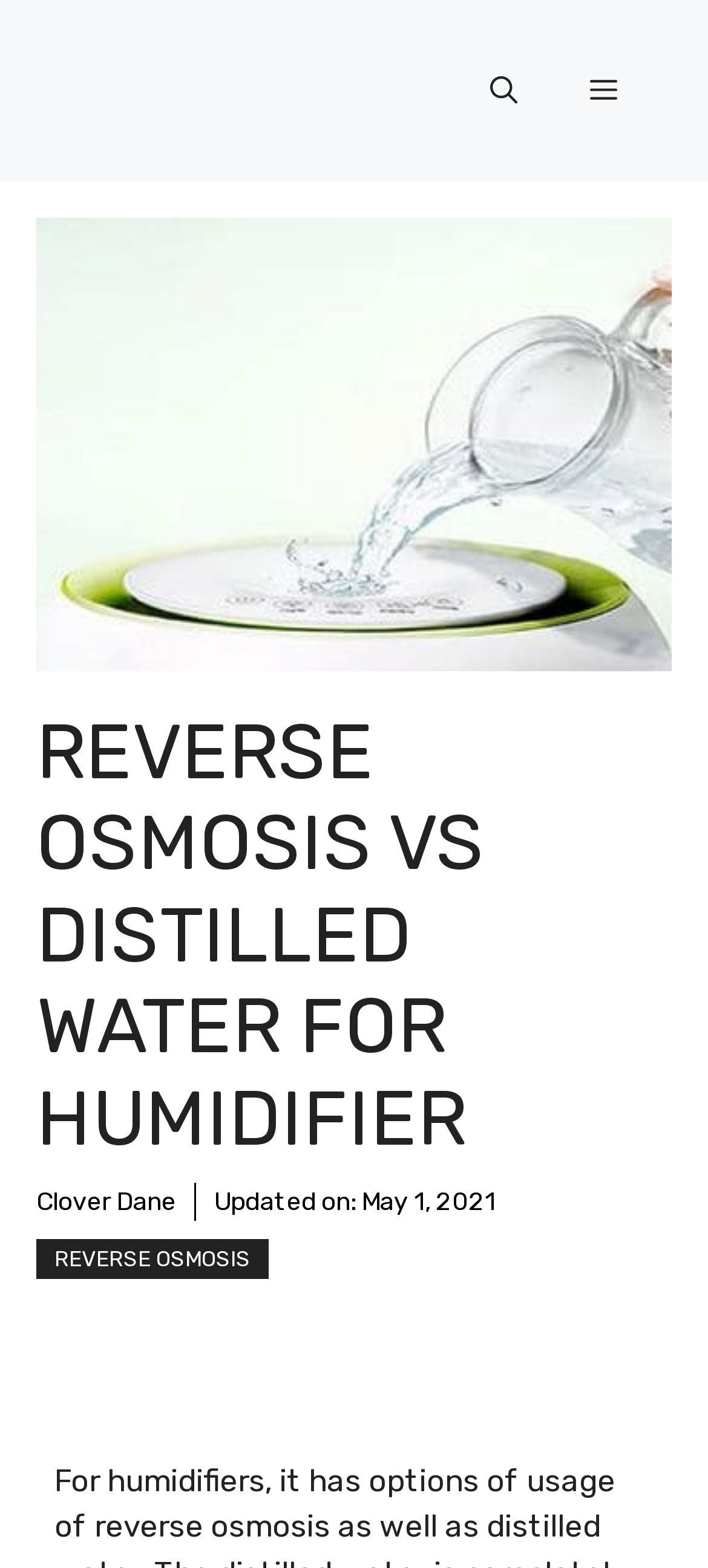What is the purpose of the 'Menu' button?
Examine the image and give a concise answer in one word or a short phrase.

To open navigation